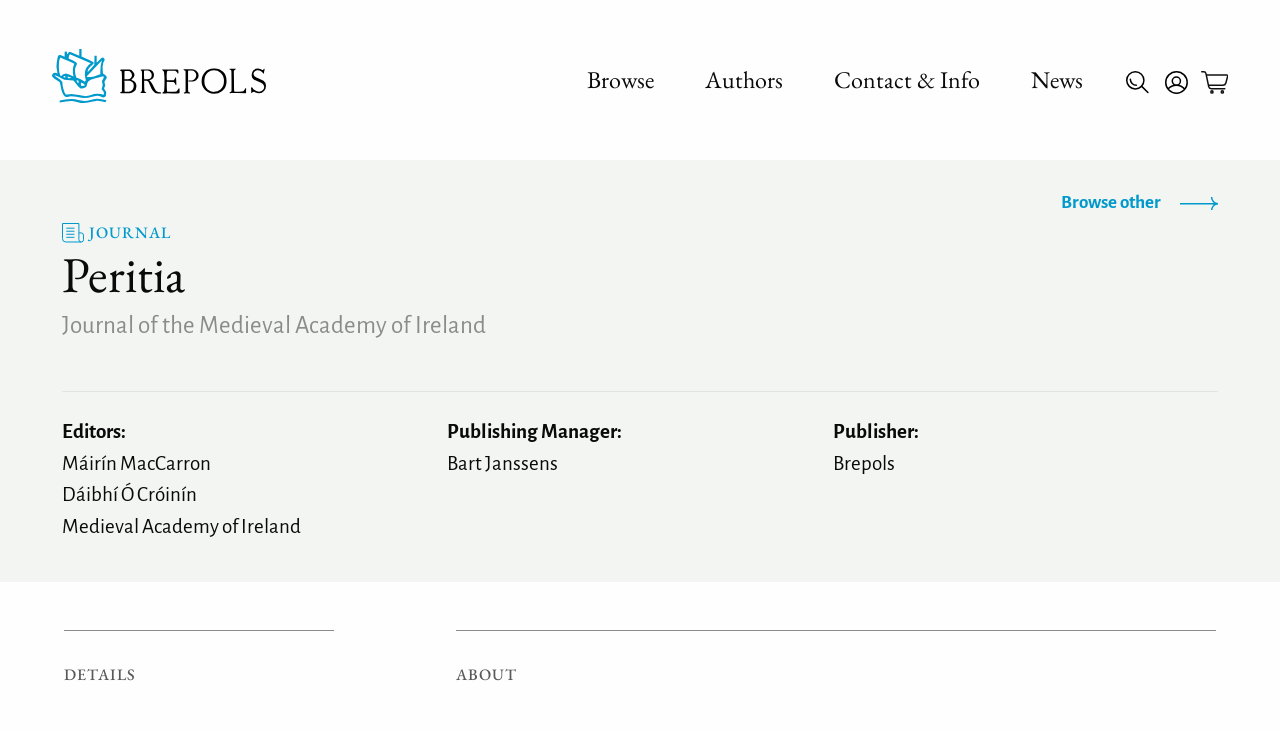Given the element description Cart, identify the bounding box coordinates for the UI element on the webpage screenshot. The format should be (top-left x, top-left y, bottom-right x, bottom-right y), with values between 0 and 1.

[0.938, 0.098, 0.959, 0.133]